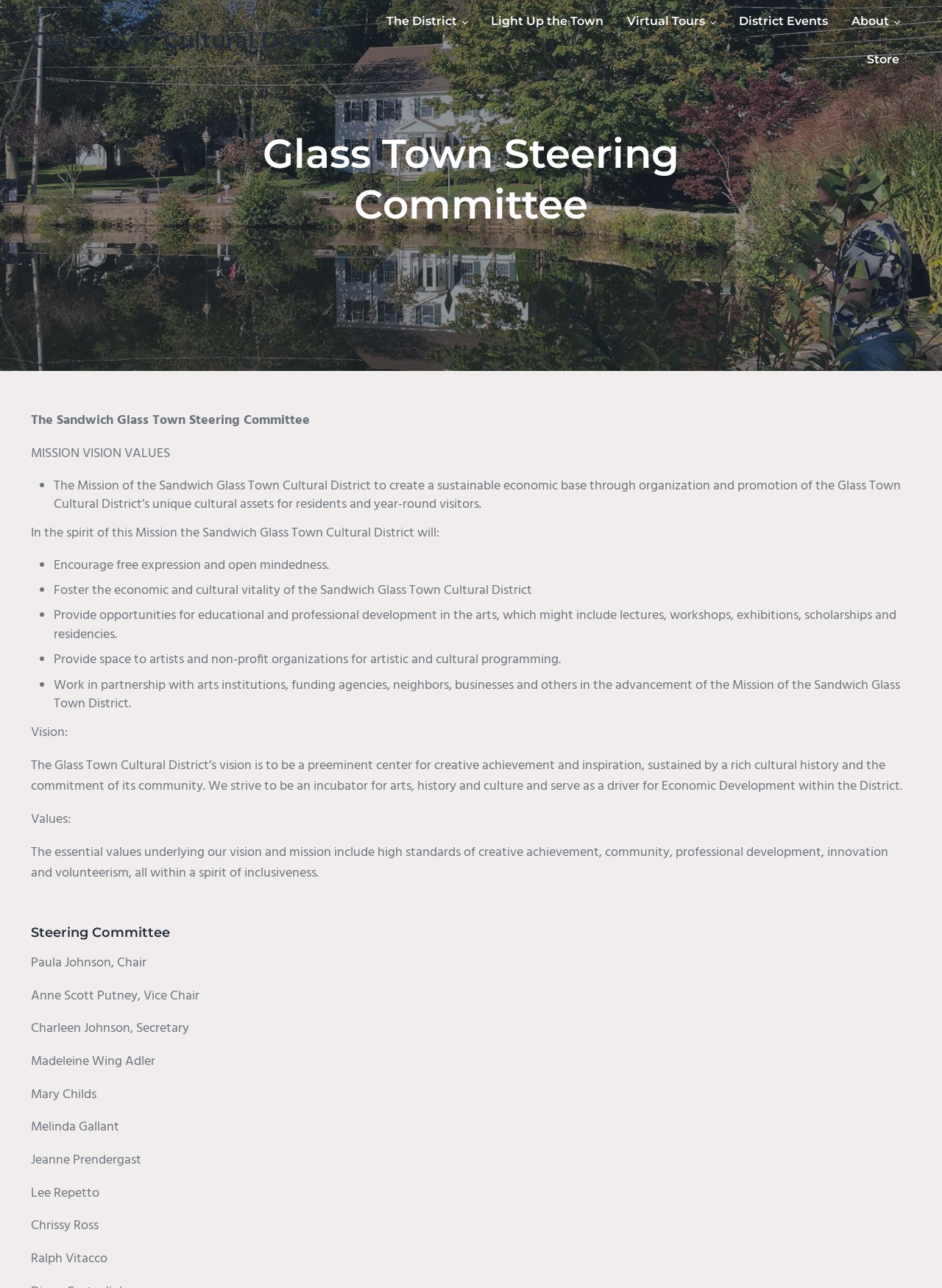What is the name of the cultural district?
Based on the screenshot, provide your answer in one word or phrase.

Glass Town Cultural District